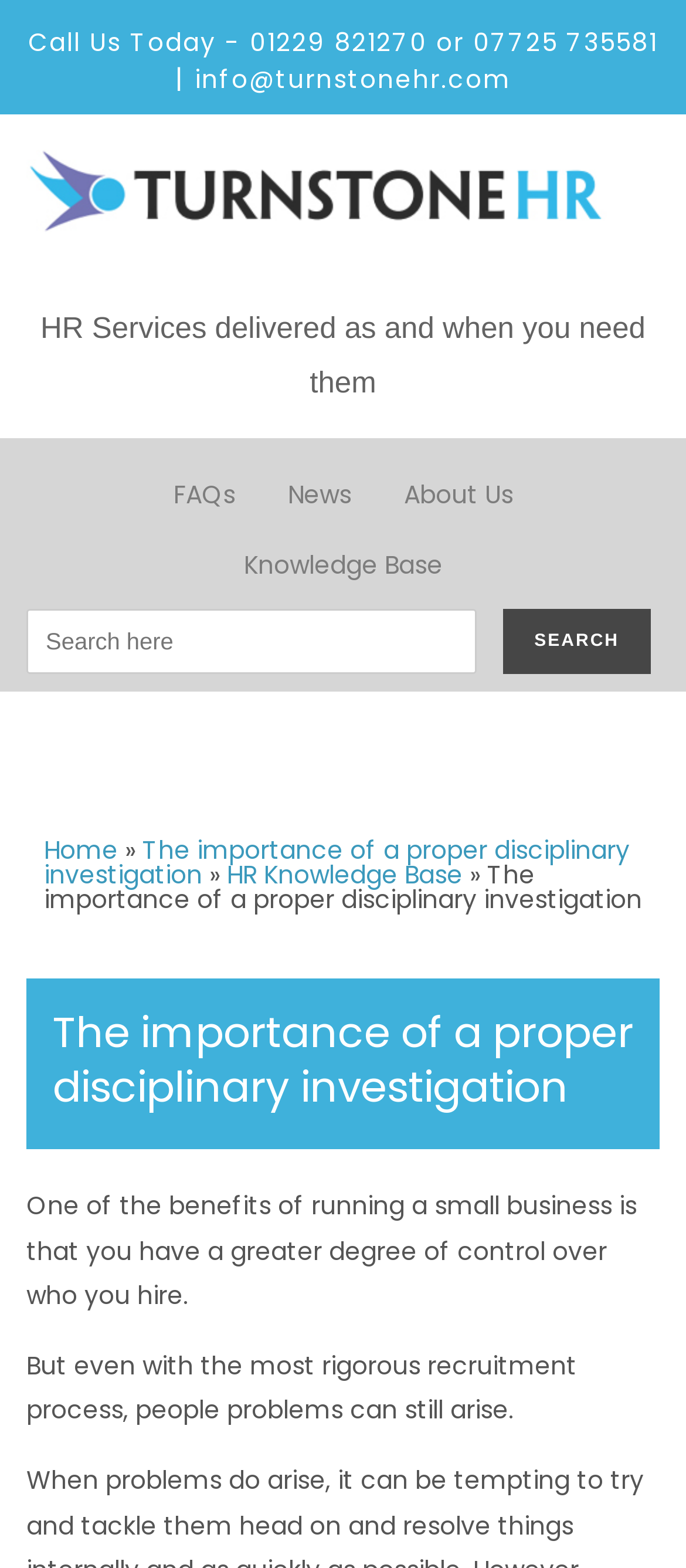Could you find the bounding box coordinates of the clickable area to complete this instruction: "Search for something"?

[0.733, 0.388, 0.949, 0.43]